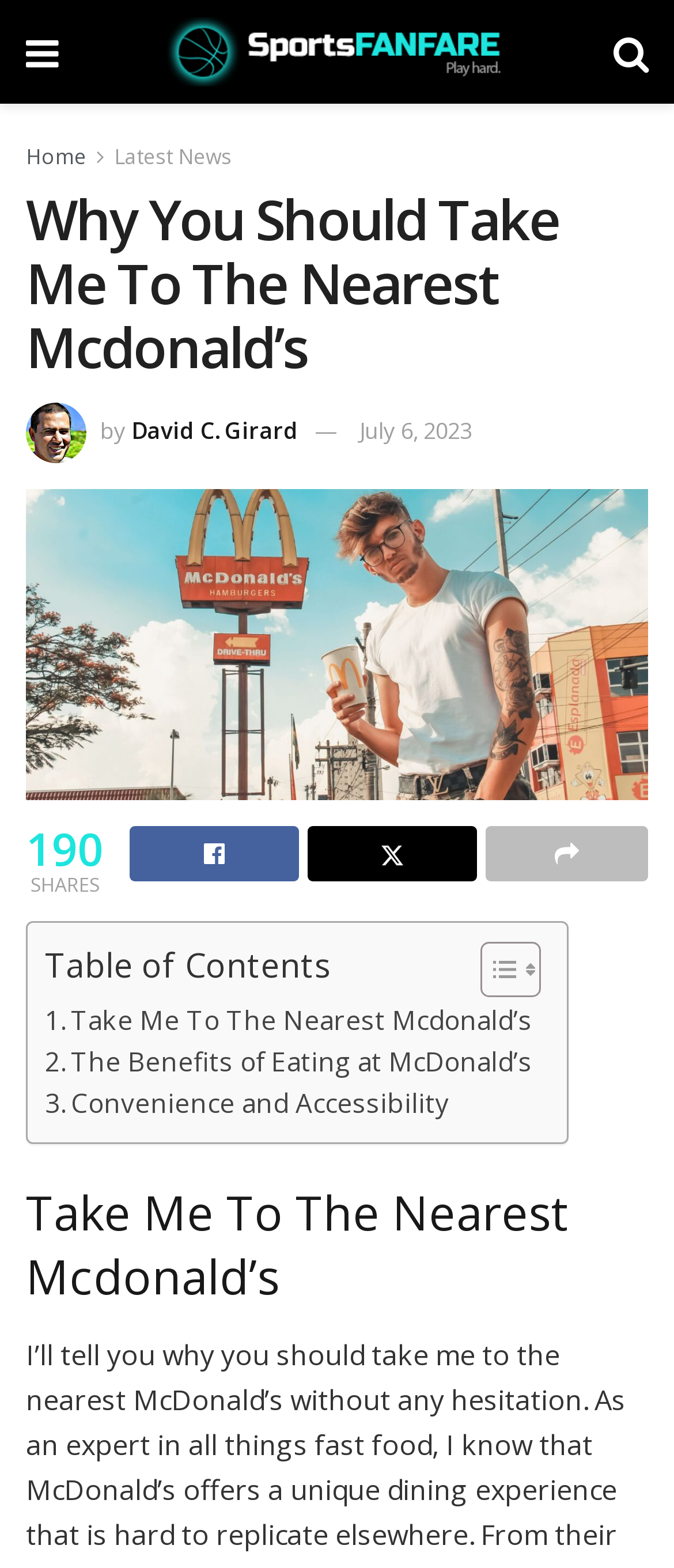What is the title of the first section in the table of contents?
Using the visual information, reply with a single word or short phrase.

Take Me To The Nearest Mcdonald’s